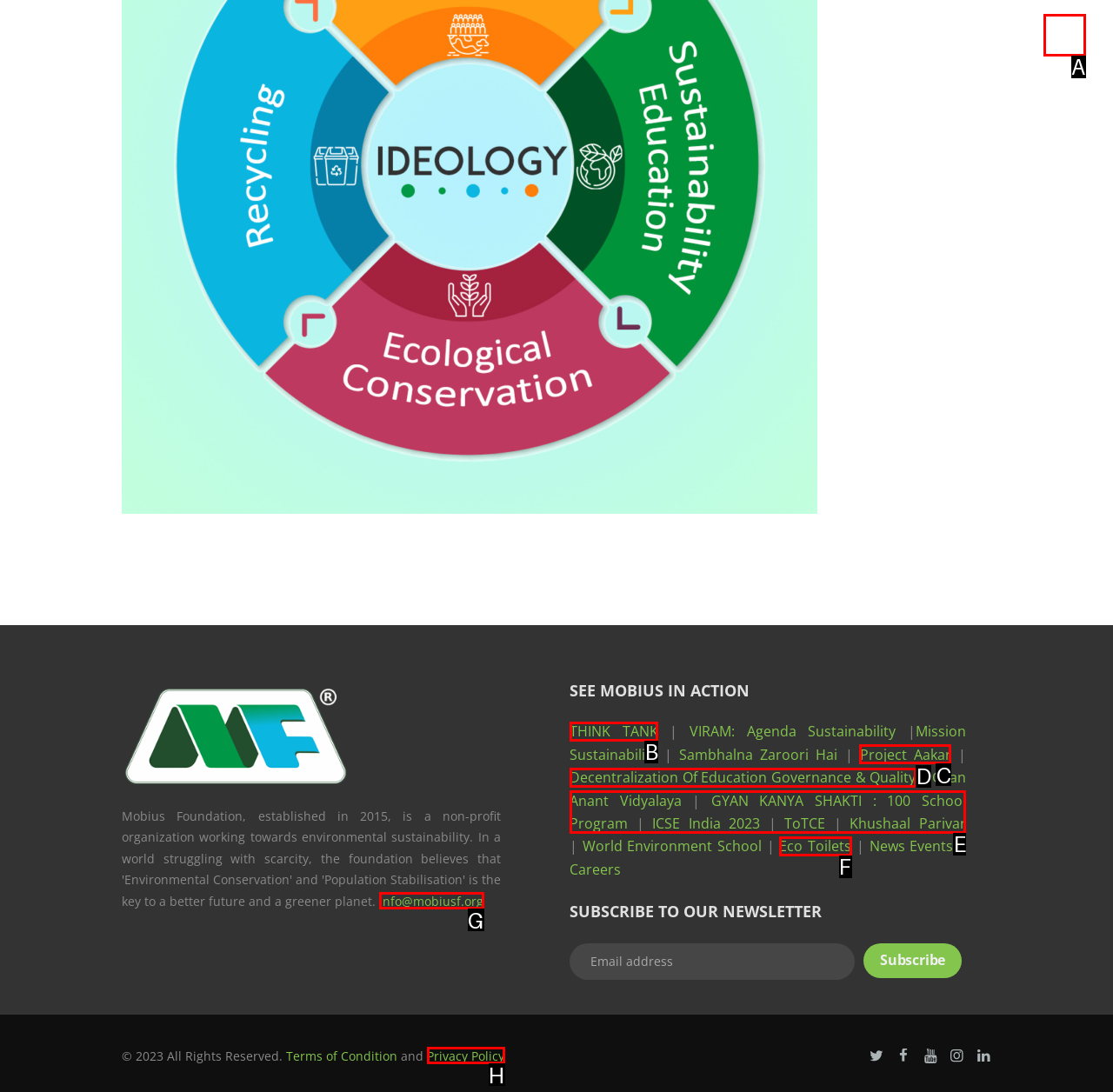Based on the description Eco Toilets, identify the most suitable HTML element from the options. Provide your answer as the corresponding letter.

F